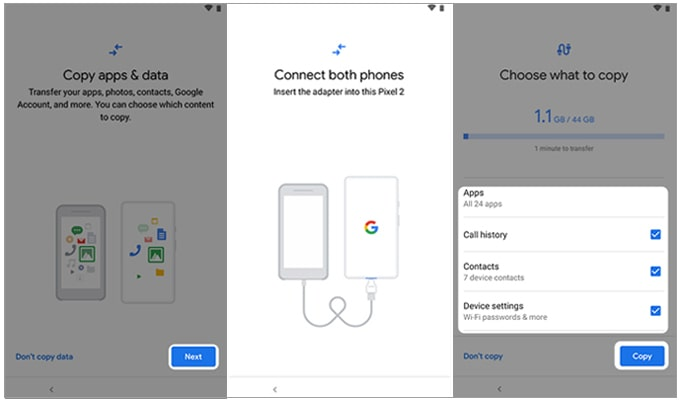Kindly respond to the following question with a single word or a brief phrase: 
How much data is being transferred?

1.1 GB out of 44 GB